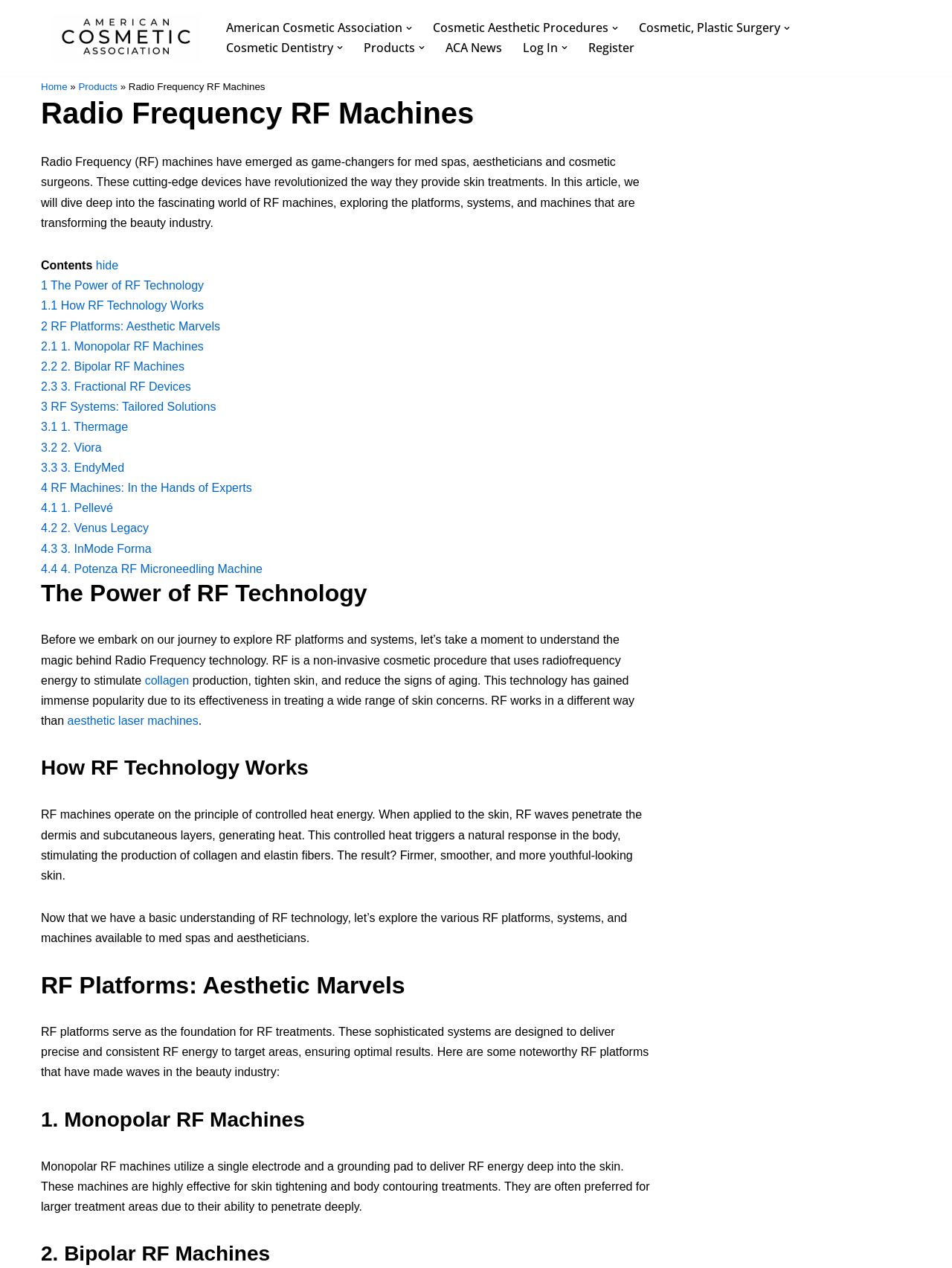Please determine the bounding box coordinates for the UI element described here. Use the format (top-left x, top-left y, bottom-right x, bottom-right y) with values bounded between 0 and 1: 4.3 3. InMode Forma

[0.043, 0.428, 0.159, 0.438]